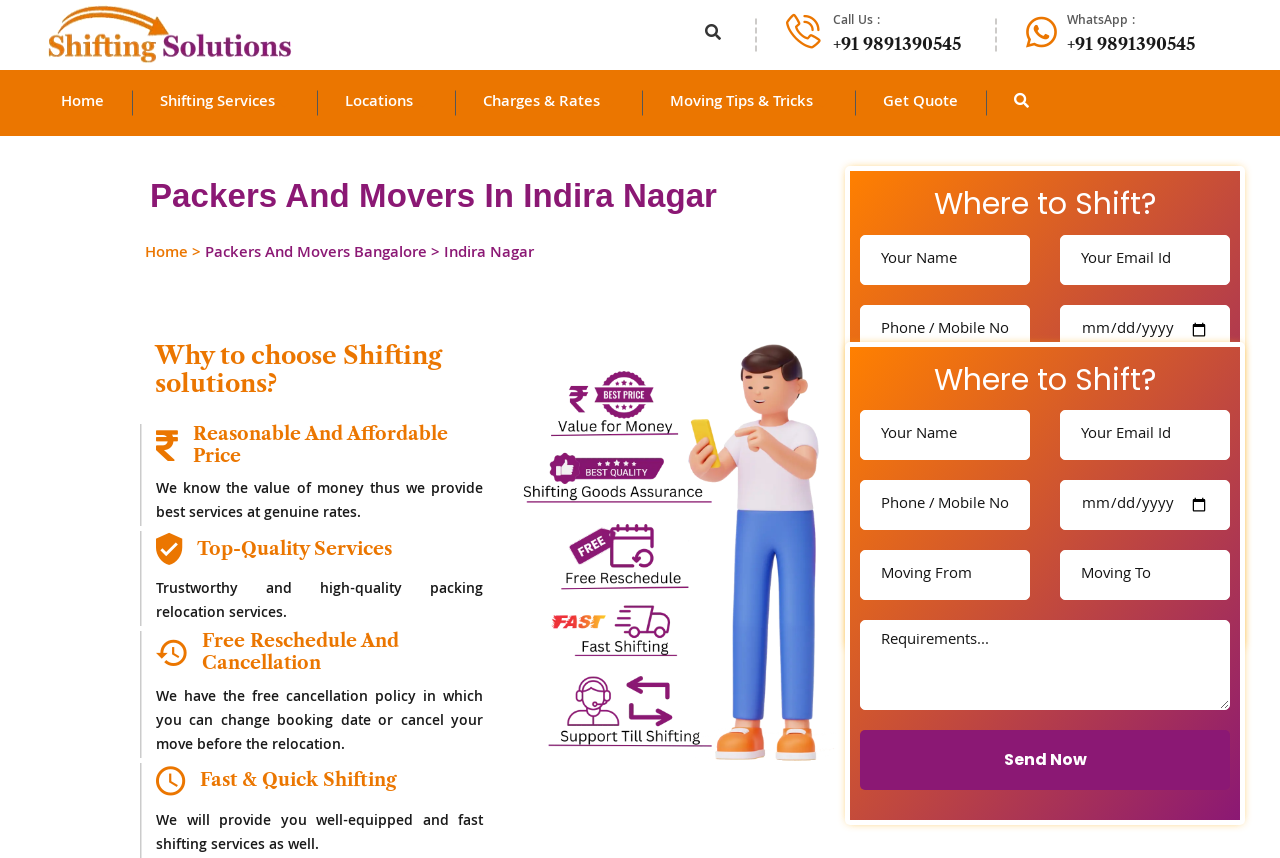Show me the bounding box coordinates of the clickable region to achieve the task as per the instruction: "Call the phone number".

[0.651, 0.039, 0.751, 0.062]